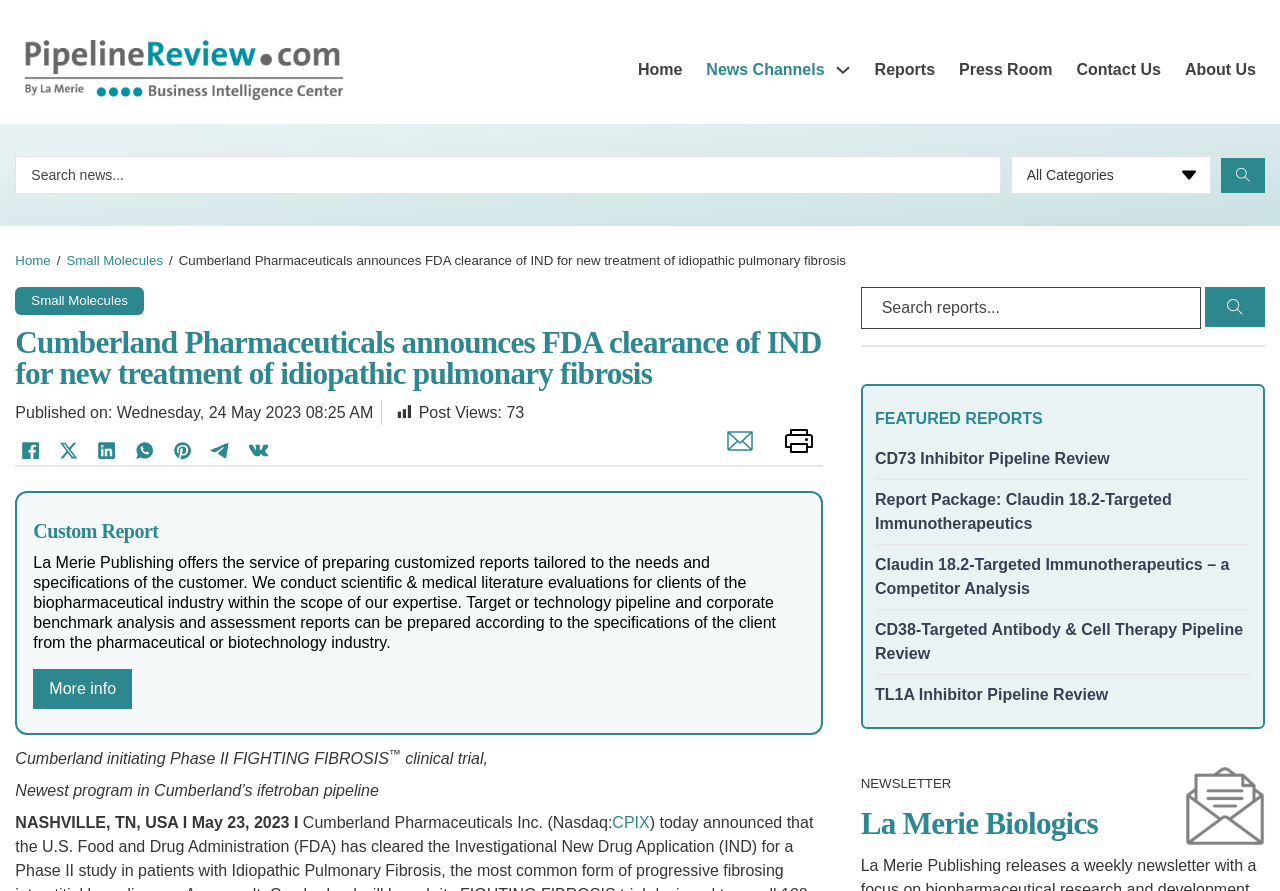What is the name of the report package mentioned?
Can you provide an in-depth and detailed response to the question?

The answer can be found in the link element 'Report Package: Claudin 18.2-Targeted Immunotherapeutics' located in the 'FEATURED REPORTS' section of the webpage.